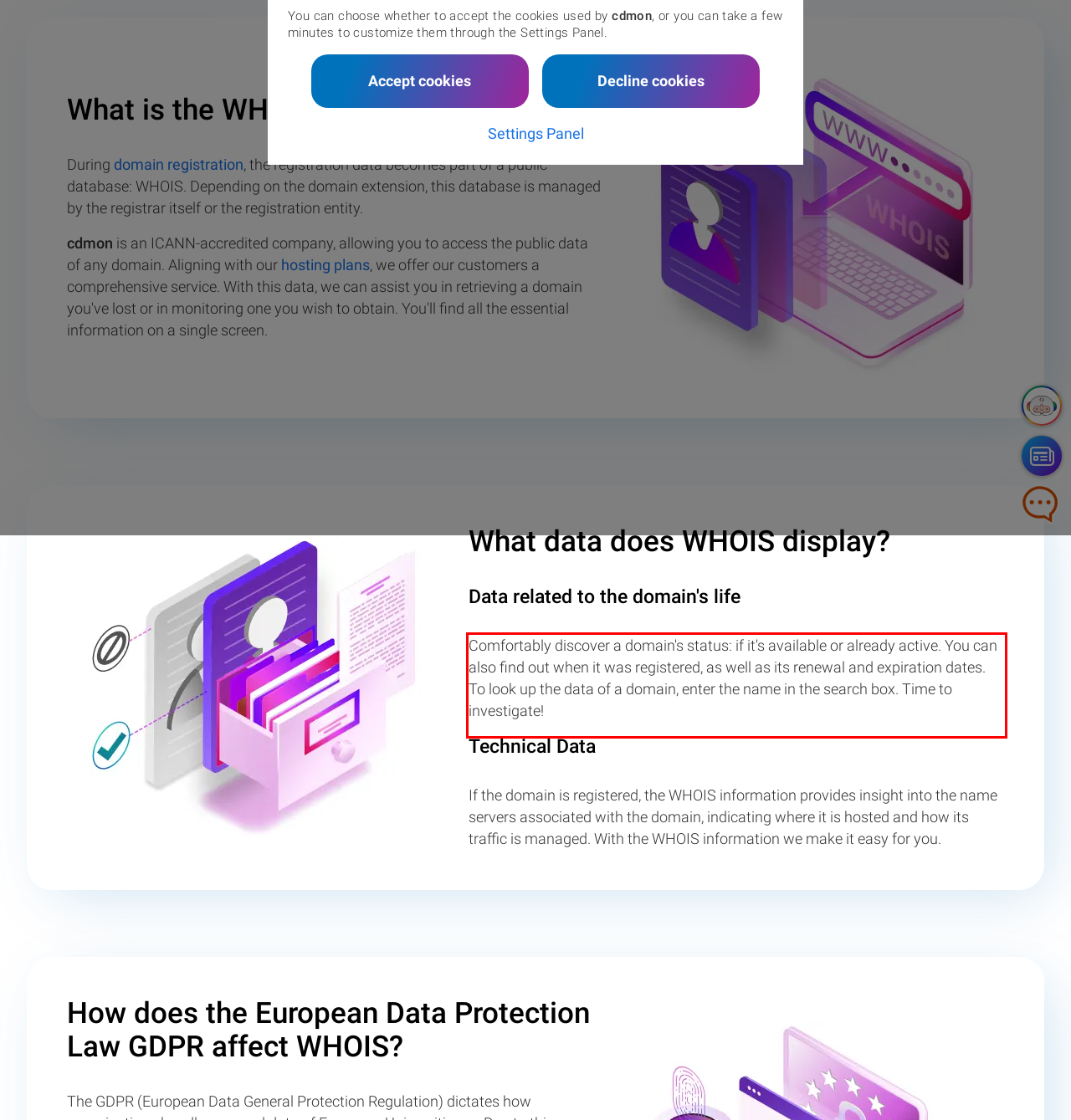Identify the text inside the red bounding box in the provided webpage screenshot and transcribe it.

Comfortably discover a domain's status: if it's available or already active. You can also find out when it was registered, as well as its renewal and expiration dates. To look up the data of a domain, enter the name in the search box. Time to investigate!